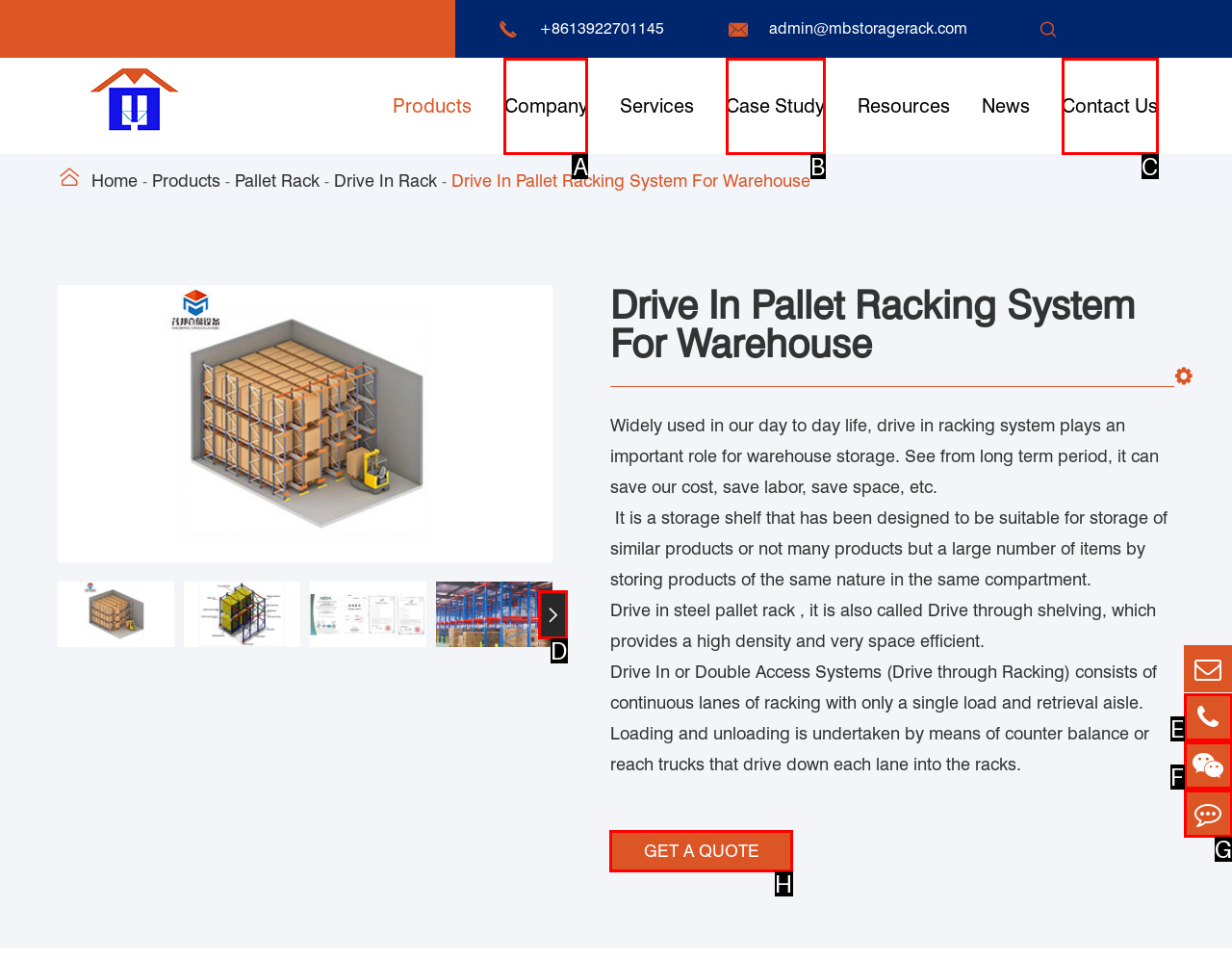Identify the HTML element to click to execute this task: Click the 'GET A QUOTE' button Respond with the letter corresponding to the proper option.

H